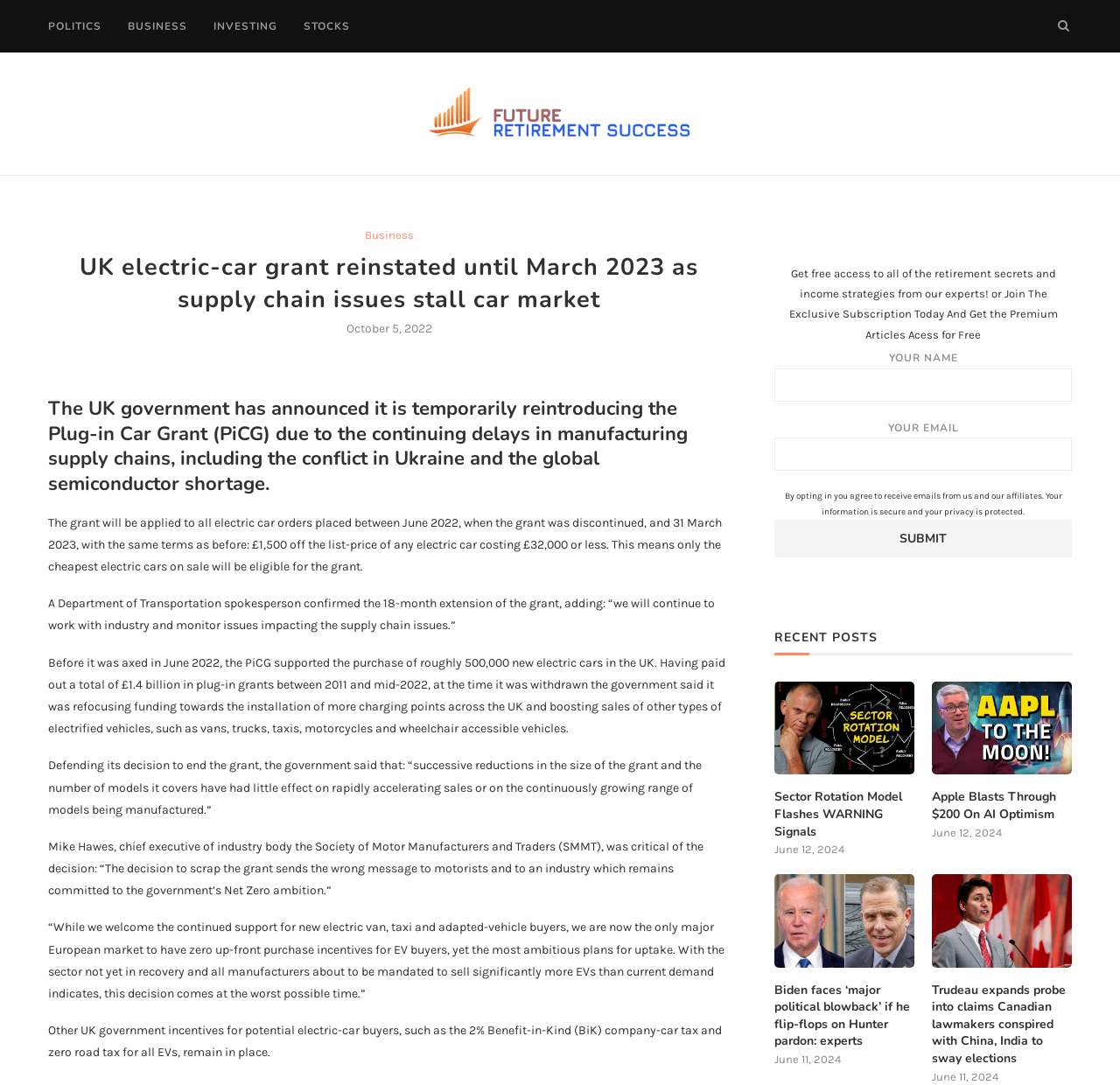What is the current company-car tax for electric-car buyers?
Answer the question in a detailed and comprehensive manner.

Other UK government incentives for potential electric-car buyers, such as the 2% Benefit-in-Kind (BiK) company-car tax and zero road tax for all EVs, remain in place.